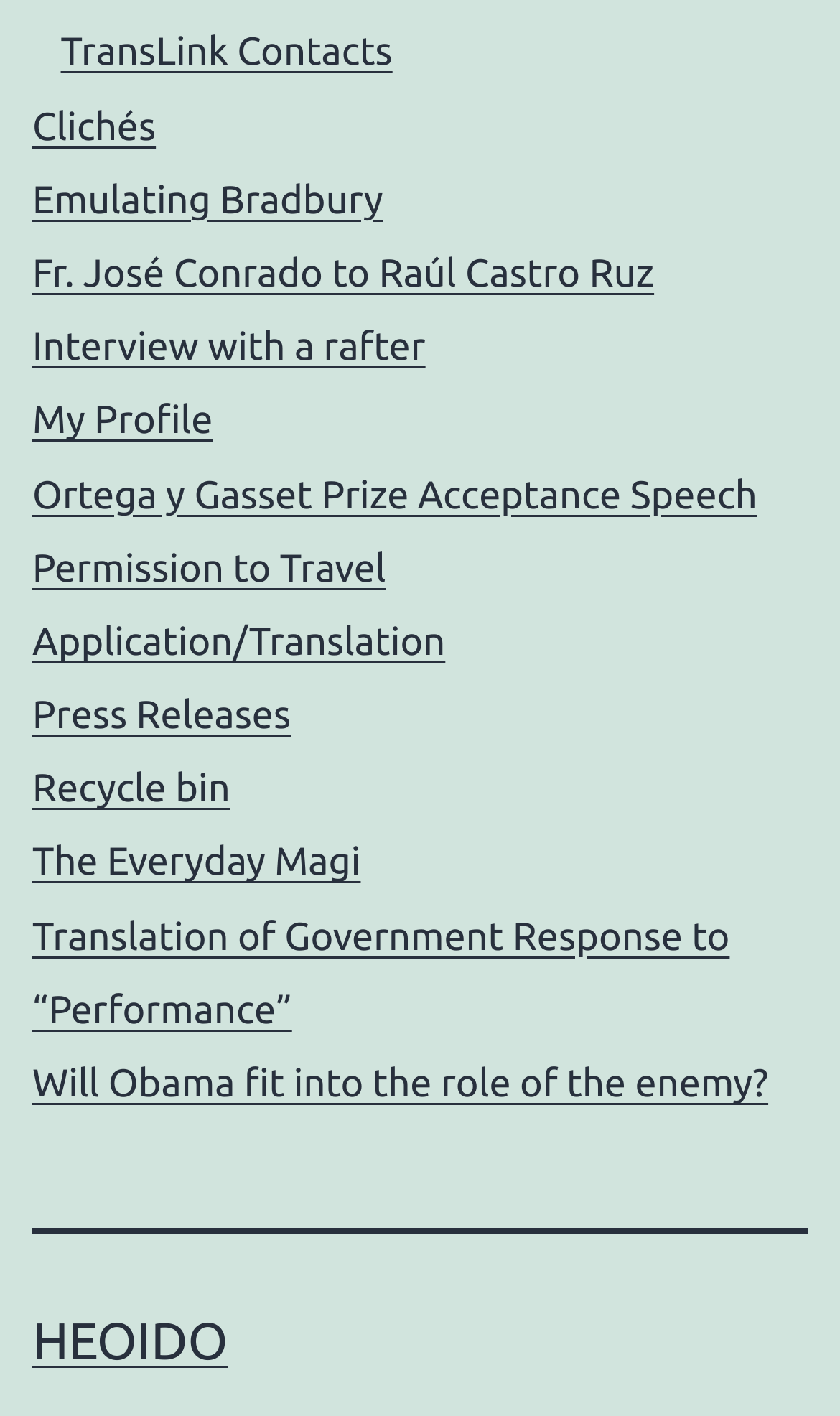Use a single word or phrase to answer the following:
Are there any links related to profiles?

Yes